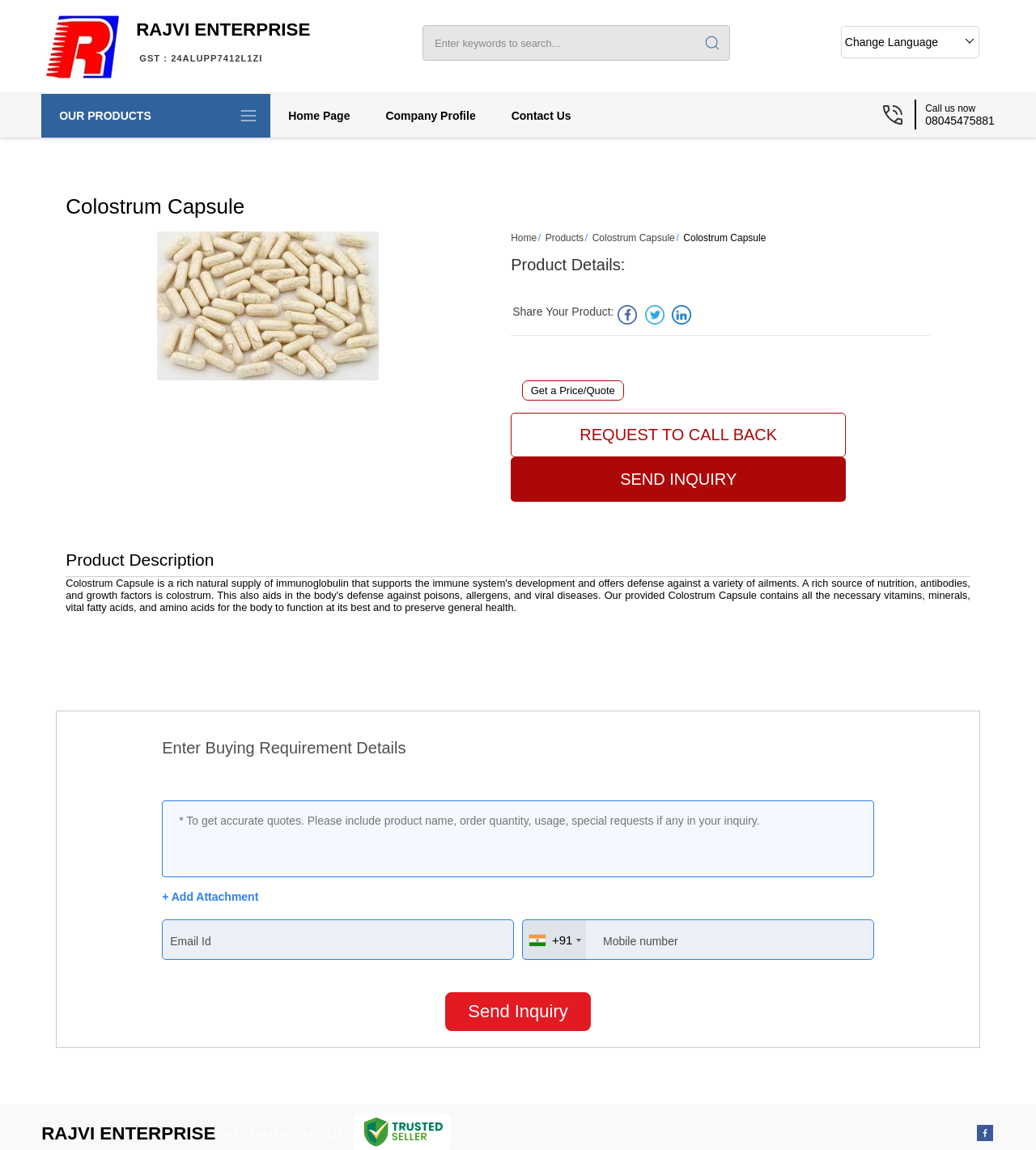Please locate the clickable area by providing the bounding box coordinates to follow this instruction: "Call the company".

[0.893, 0.099, 0.96, 0.11]